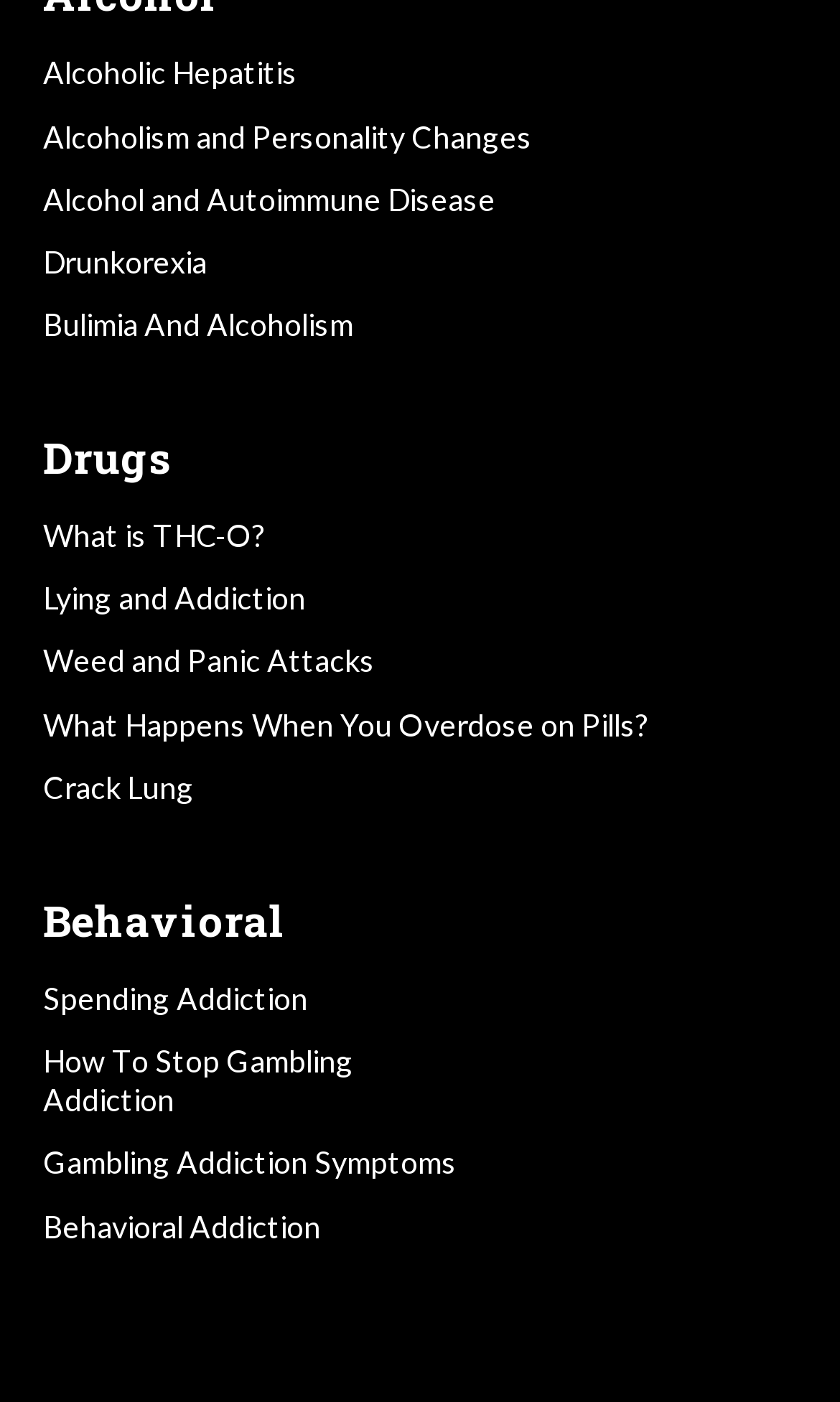Locate the bounding box coordinates of the clickable element to fulfill the following instruction: "Read about What is THC-O?". Provide the coordinates as four float numbers between 0 and 1 in the format [left, top, right, bottom].

[0.051, 0.369, 0.315, 0.395]